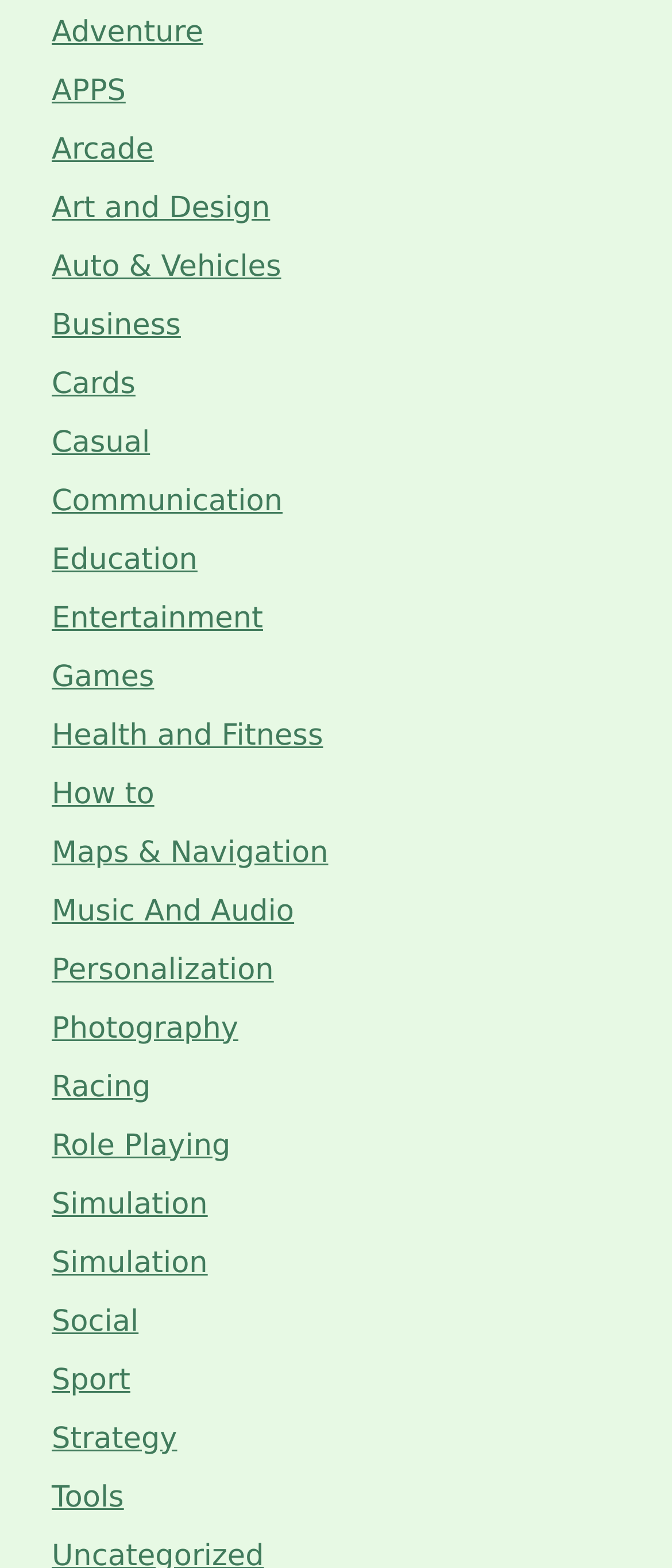How many app categories are listed on the webpage?
Please utilize the information in the image to give a detailed response to the question.

By counting the number of links on the webpage, I found that there are 30 app categories listed, ranging from Adventure to Tools.